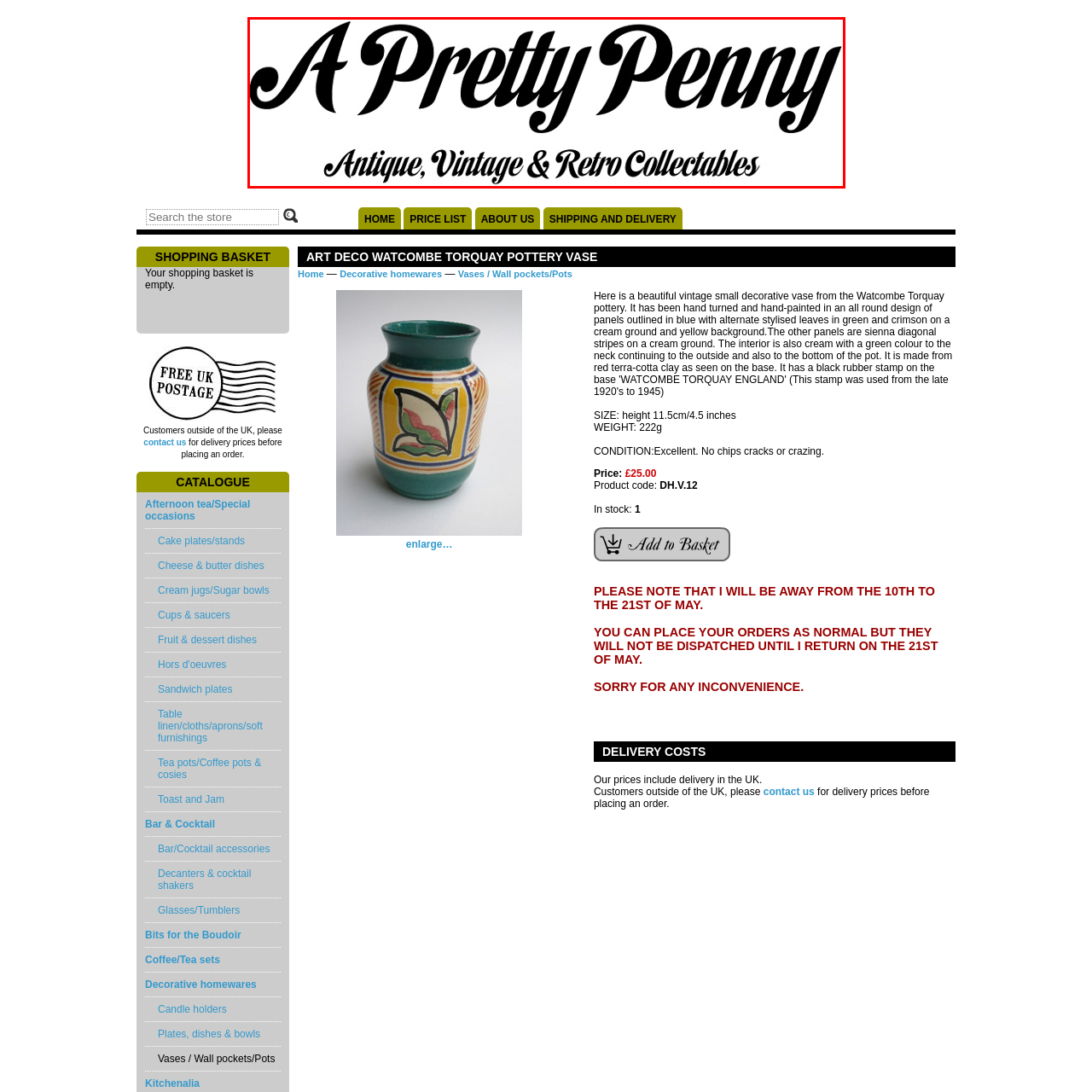Examine the image within the red border and provide a concise answer: What font style is used for the shop's name?

Bold, cursive